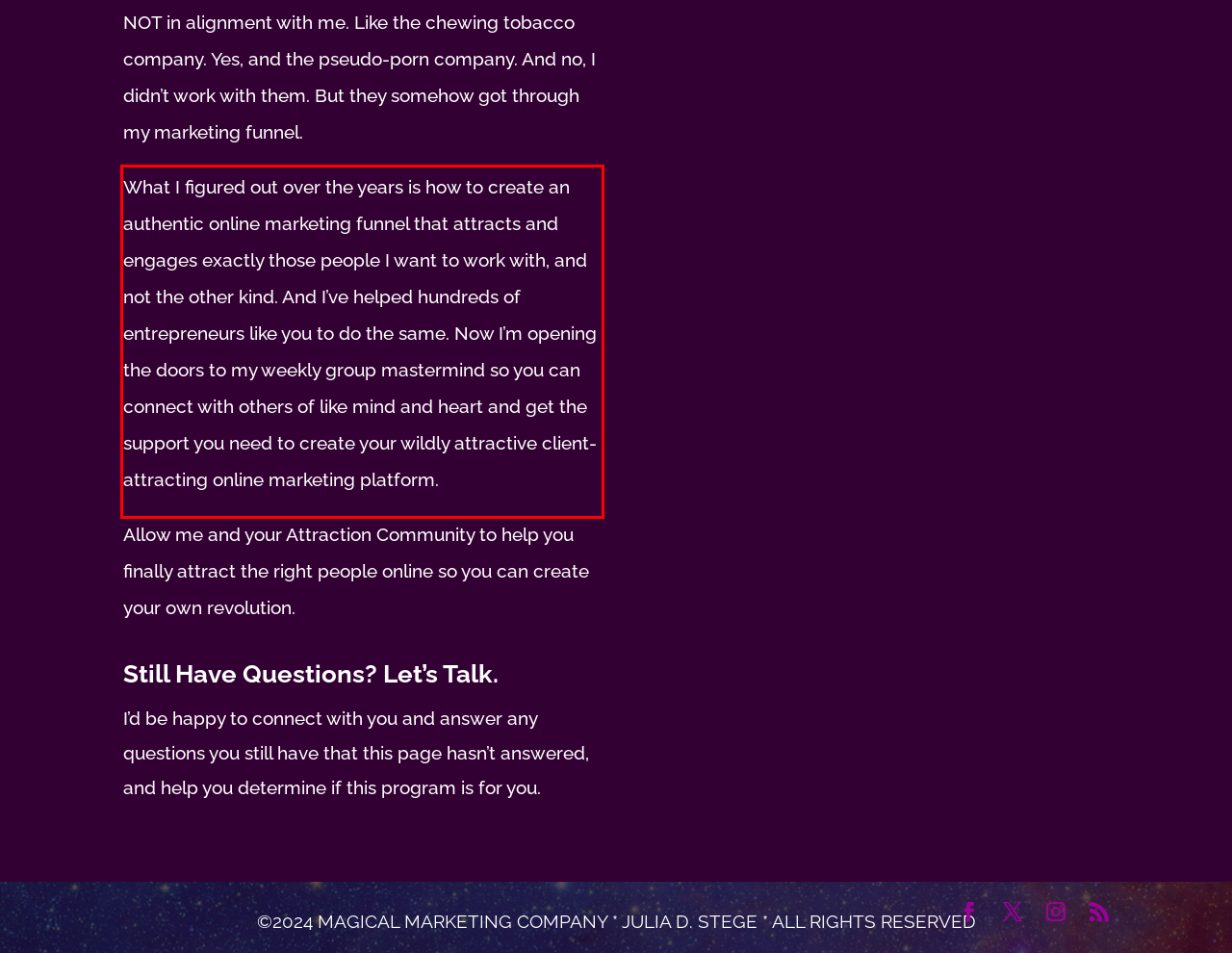Within the screenshot of the webpage, locate the red bounding box and use OCR to identify and provide the text content inside it.

What I figured out over the years is how to create an authentic online marketing funnel that attracts and engages exactly those people I want to work with, and not the other kind. And I’ve helped hundreds of entrepreneurs like you to do the same. Now I’m opening the doors to my weekly group mastermind so you can connect with others of like mind and heart and get the support you need to create your wildly attractive client-attracting online marketing platform.